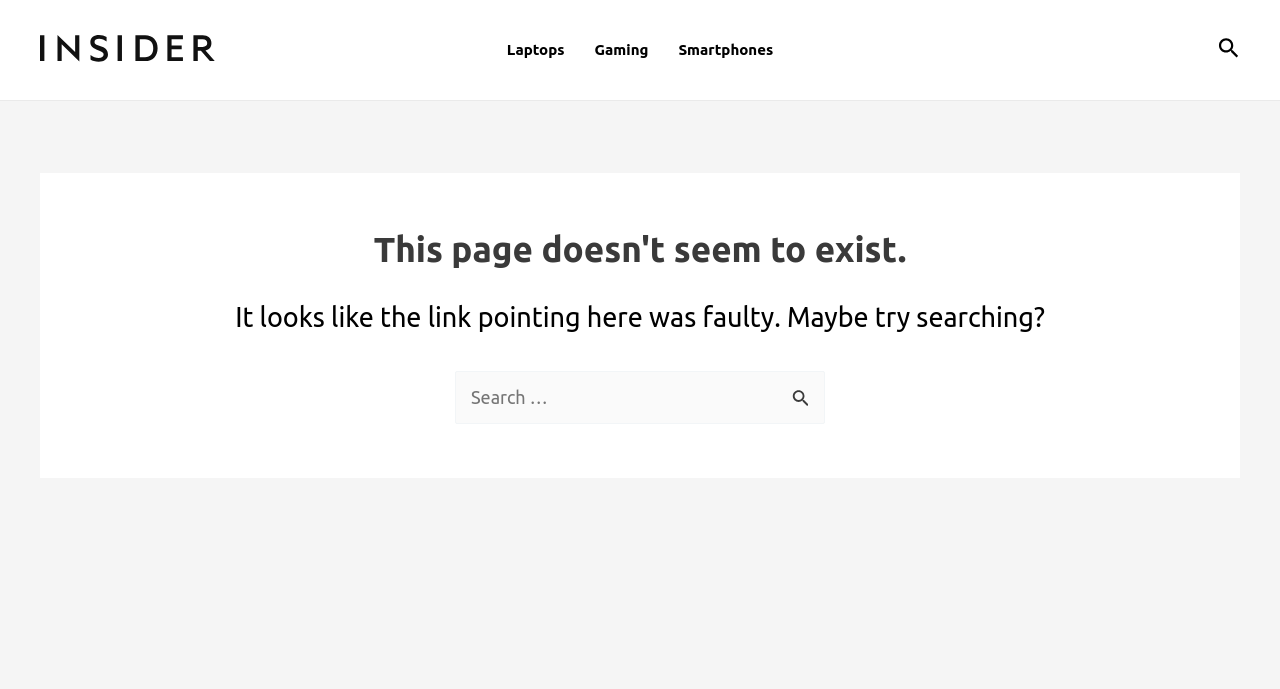Return the bounding box coordinates of the UI element that corresponds to this description: "Gaming". The coordinates must be given as four float numbers in the range of 0 and 1, [left, top, right, bottom].

[0.453, 0.0, 0.518, 0.145]